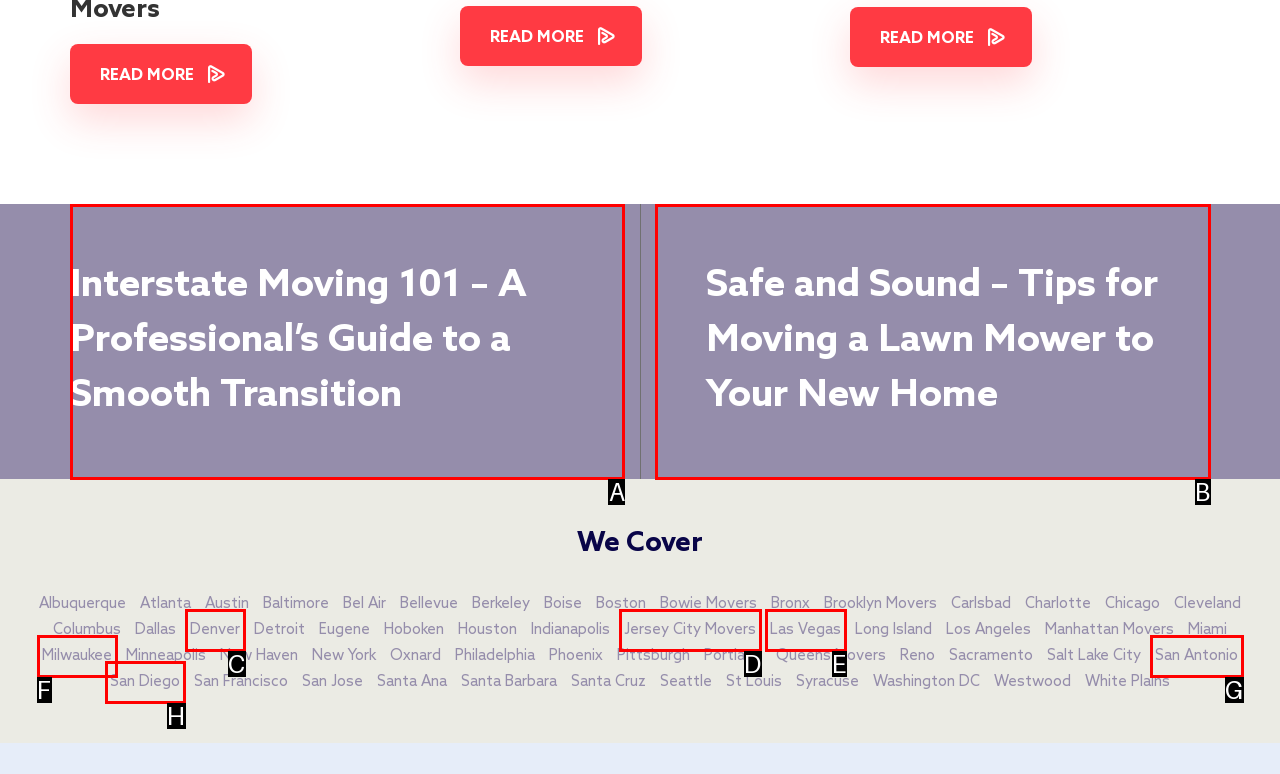Identify the HTML element to click to execute this task: Read more about Interstate Moving 101 Respond with the letter corresponding to the proper option.

A